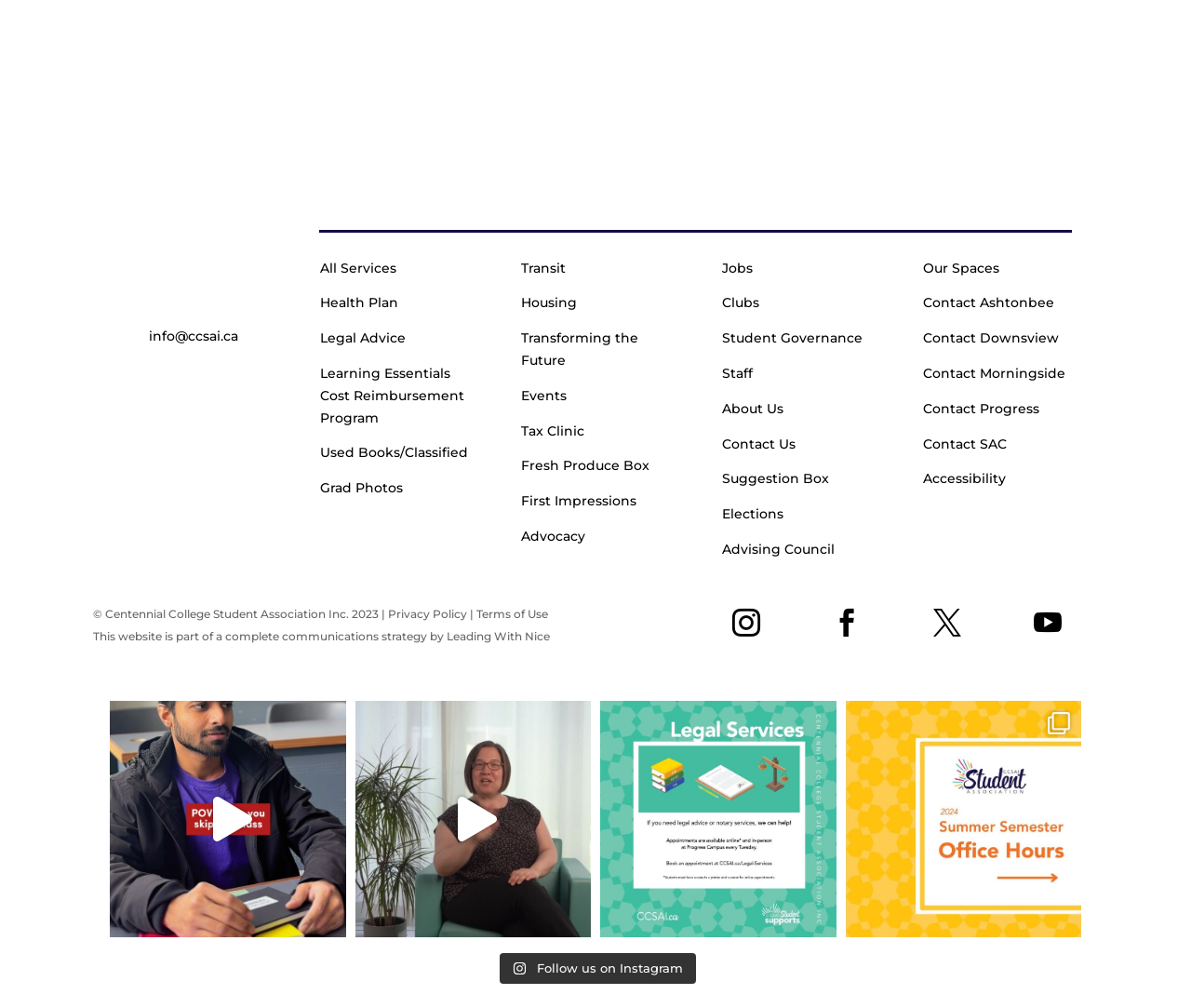Identify the bounding box coordinates for the region of the element that should be clicked to carry out the instruction: "View the 'Learning Essentials Cost Reimbursement Program'". The bounding box coordinates should be four float numbers between 0 and 1, i.e., [left, top, right, bottom].

[0.269, 0.362, 0.39, 0.423]